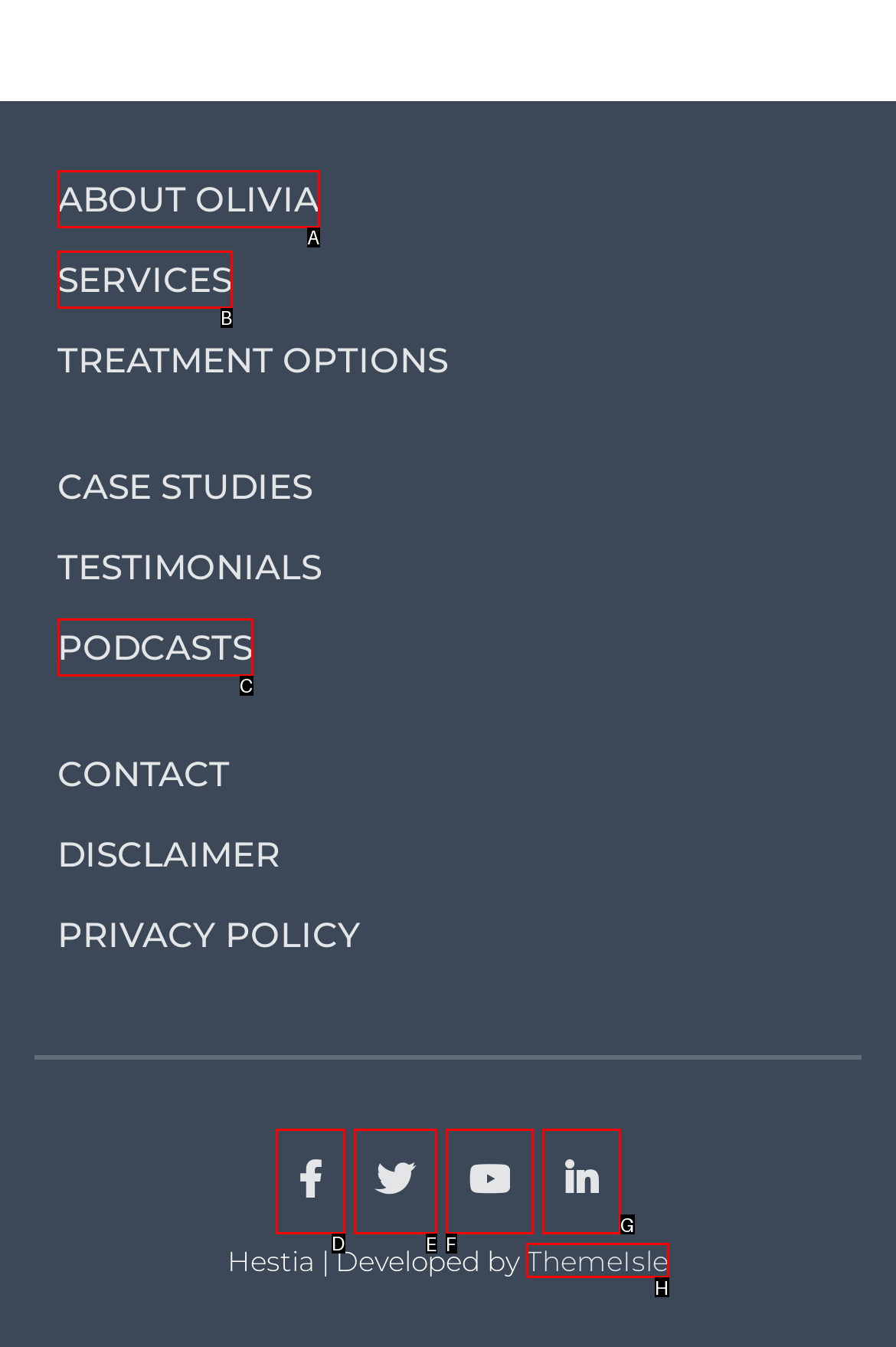Choose the letter that corresponds to the correct button to accomplish the task: visit facebook page
Reply with the letter of the correct selection only.

D